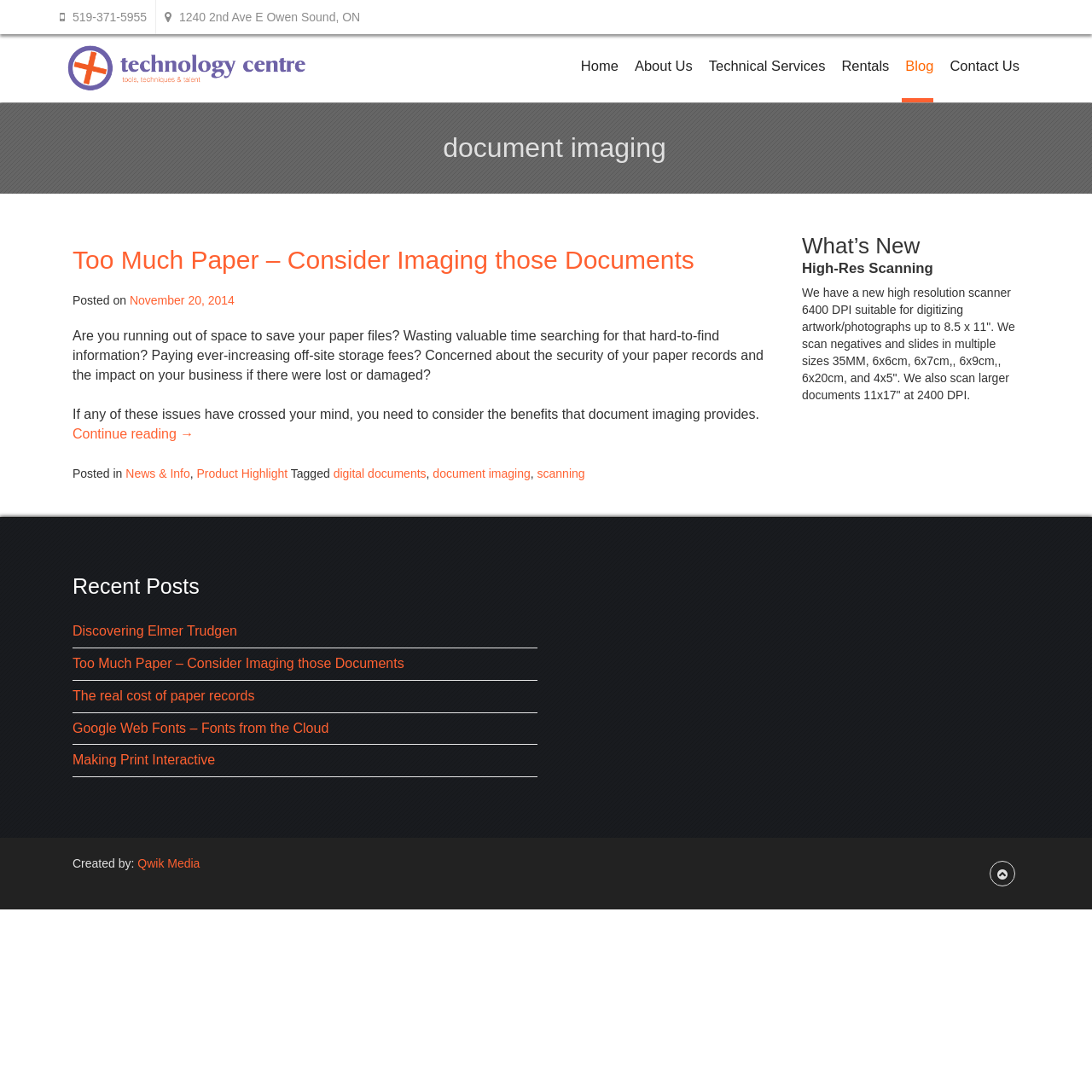Provide a one-word or short-phrase answer to the question:
What is the name of the company that created the website?

Qwik Media